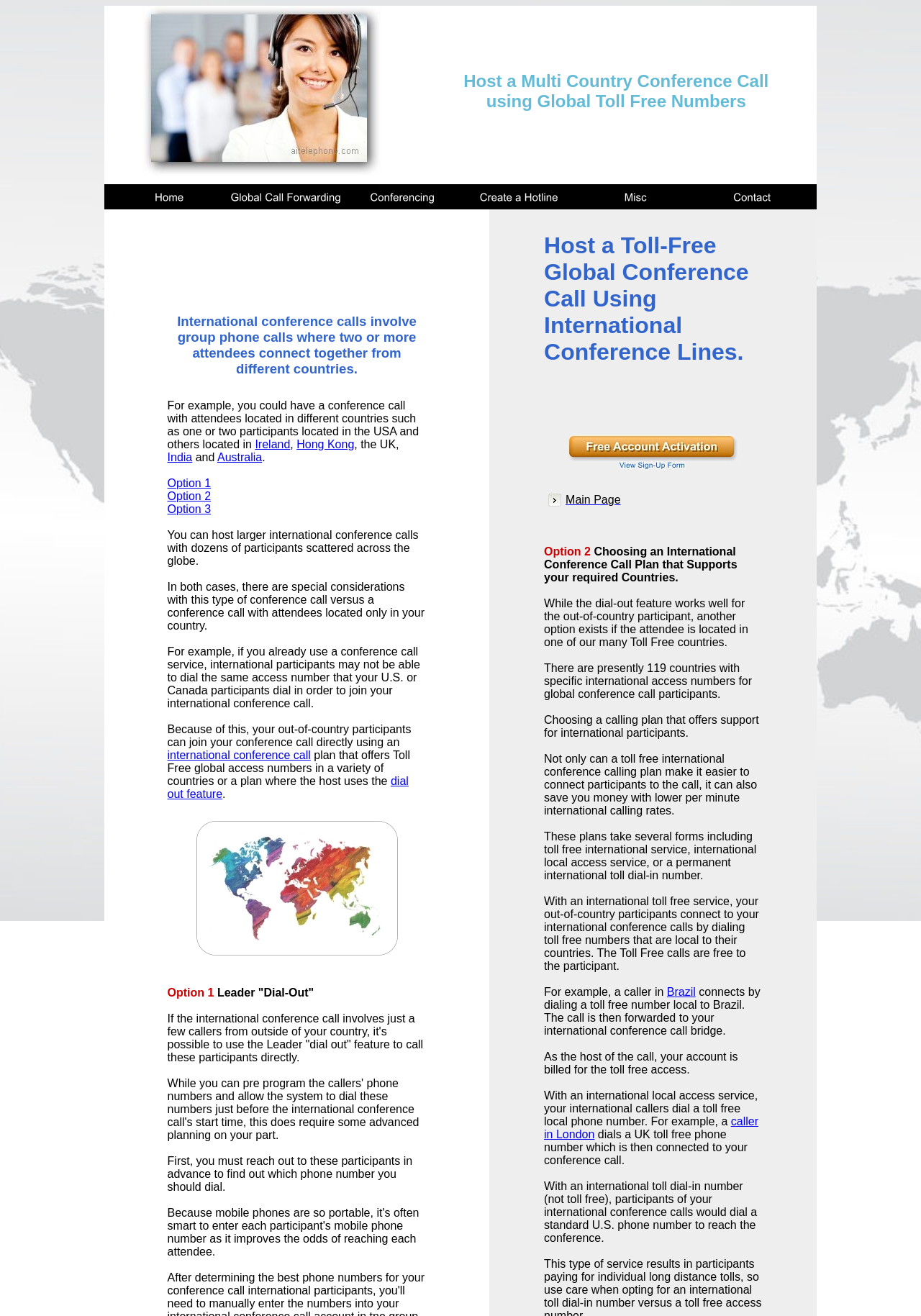Bounding box coordinates are to be given in the format (top-left x, top-left y, bottom-right x, bottom-right y). All values must be floating point numbers between 0 and 1. Provide the bounding box coordinate for the UI element described as: Hong Kong

[0.322, 0.334, 0.385, 0.342]